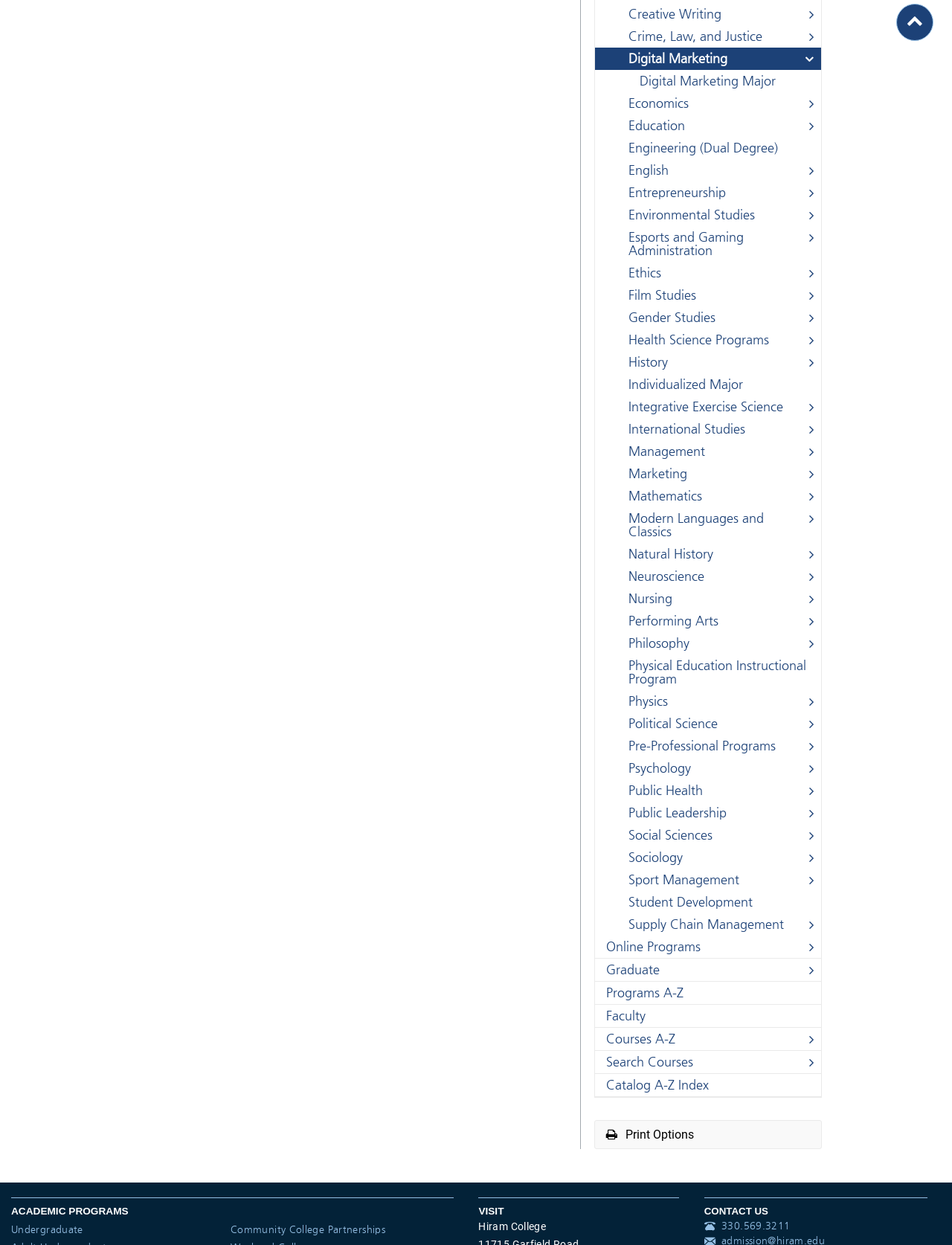Please locate the bounding box coordinates of the element that should be clicked to complete the given instruction: "Search Courses".

[0.625, 0.844, 0.862, 0.862]